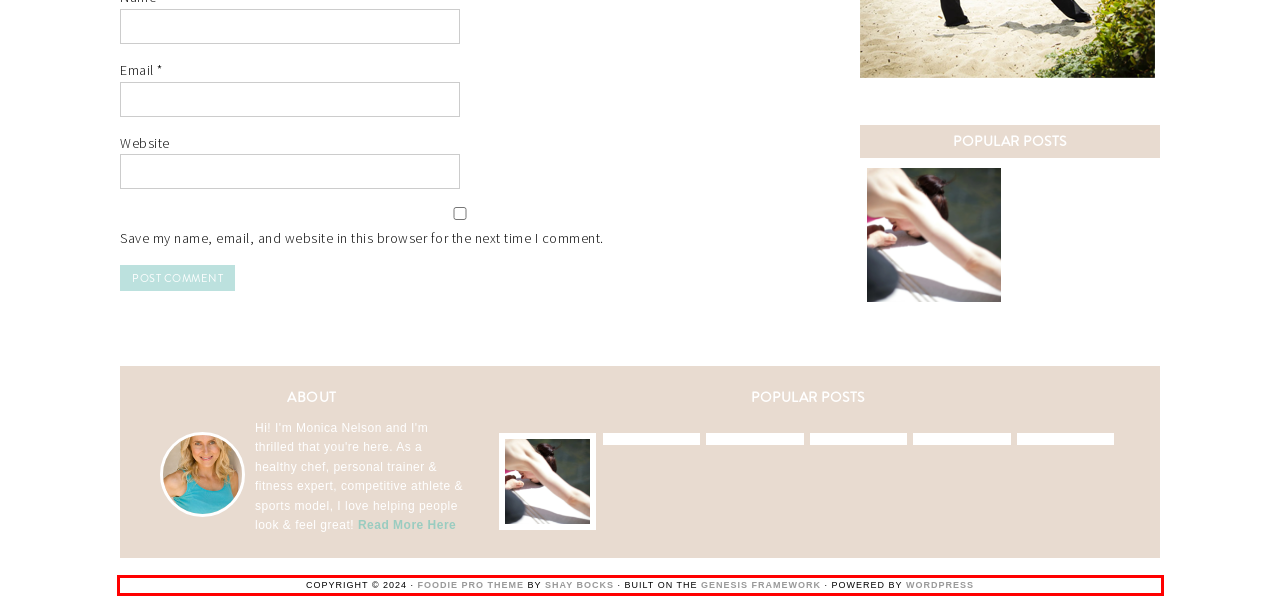Look at the provided screenshot of the webpage and perform OCR on the text within the red bounding box.

COPYRIGHT © 2024 · FOODIE PRO THEME BY SHAY BOCKS · BUILT ON THE GENESIS FRAMEWORK · POWERED BY WORDPRESS